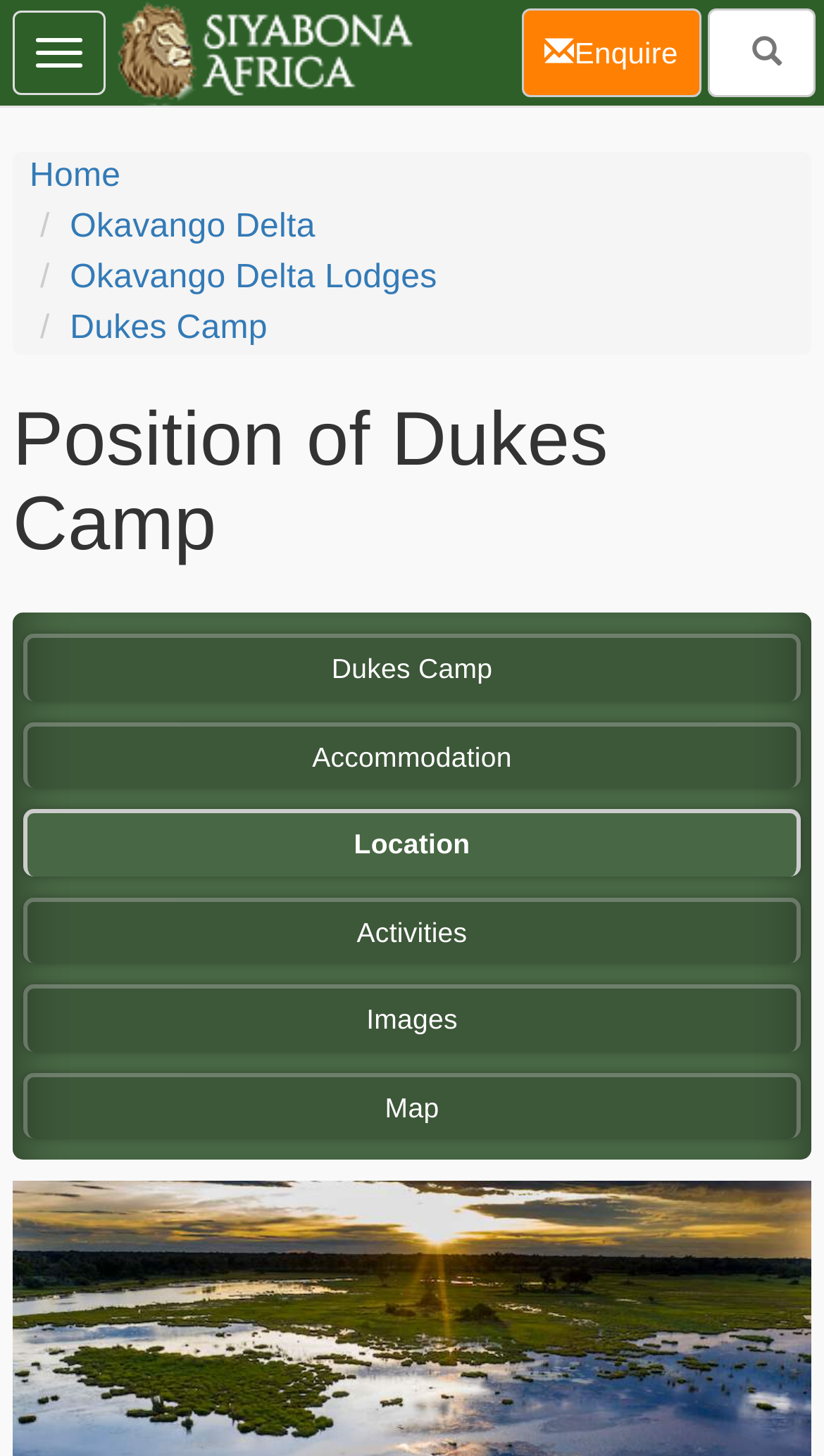Please find the bounding box coordinates for the clickable element needed to perform this instruction: "view Dukes Camp information".

[0.085, 0.213, 0.325, 0.238]